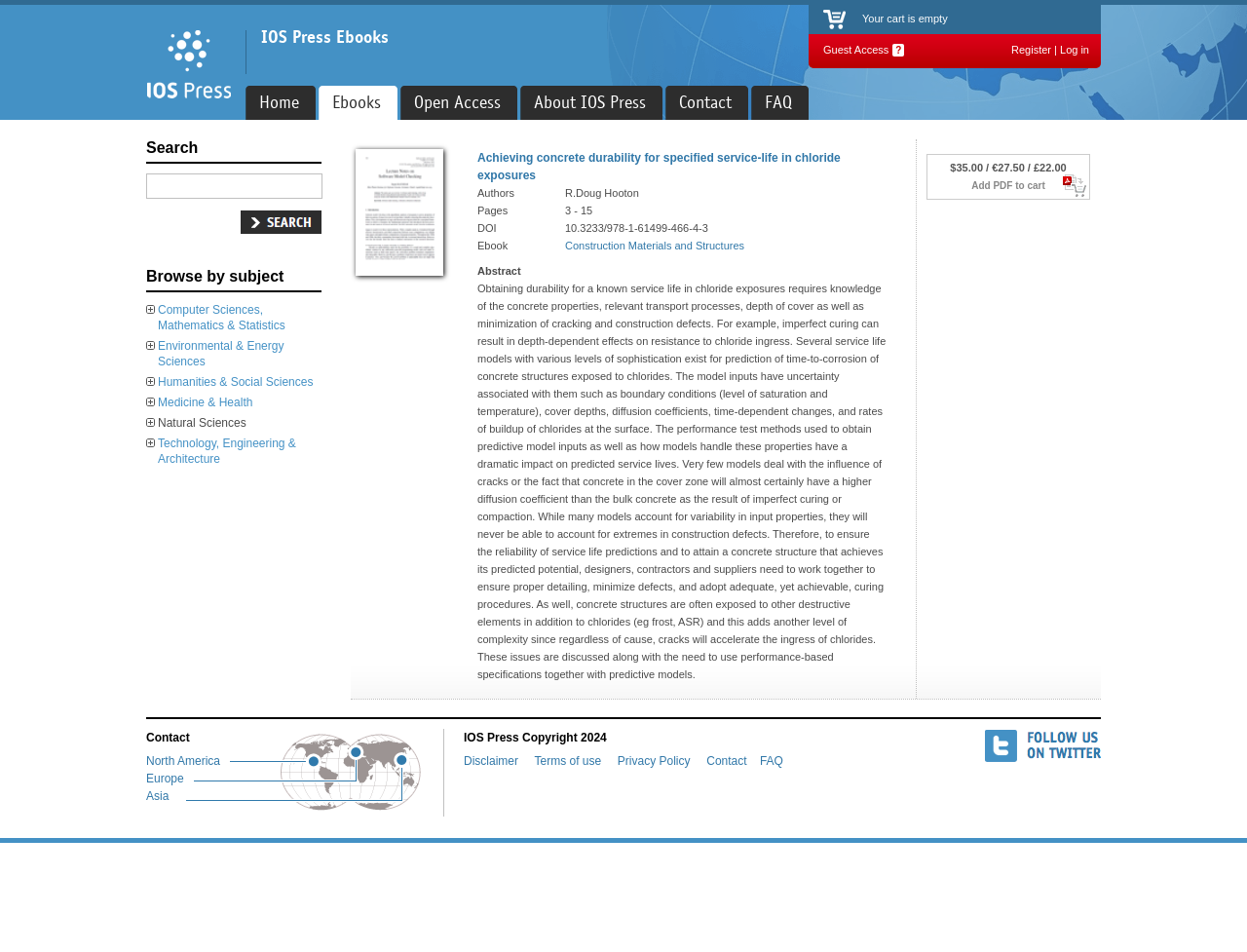Please identify the bounding box coordinates of the clickable region that I should interact with to perform the following instruction: "Add PDF to cart". The coordinates should be expressed as four float numbers between 0 and 1, i.e., [left, top, right, bottom].

[0.779, 0.189, 0.838, 0.201]